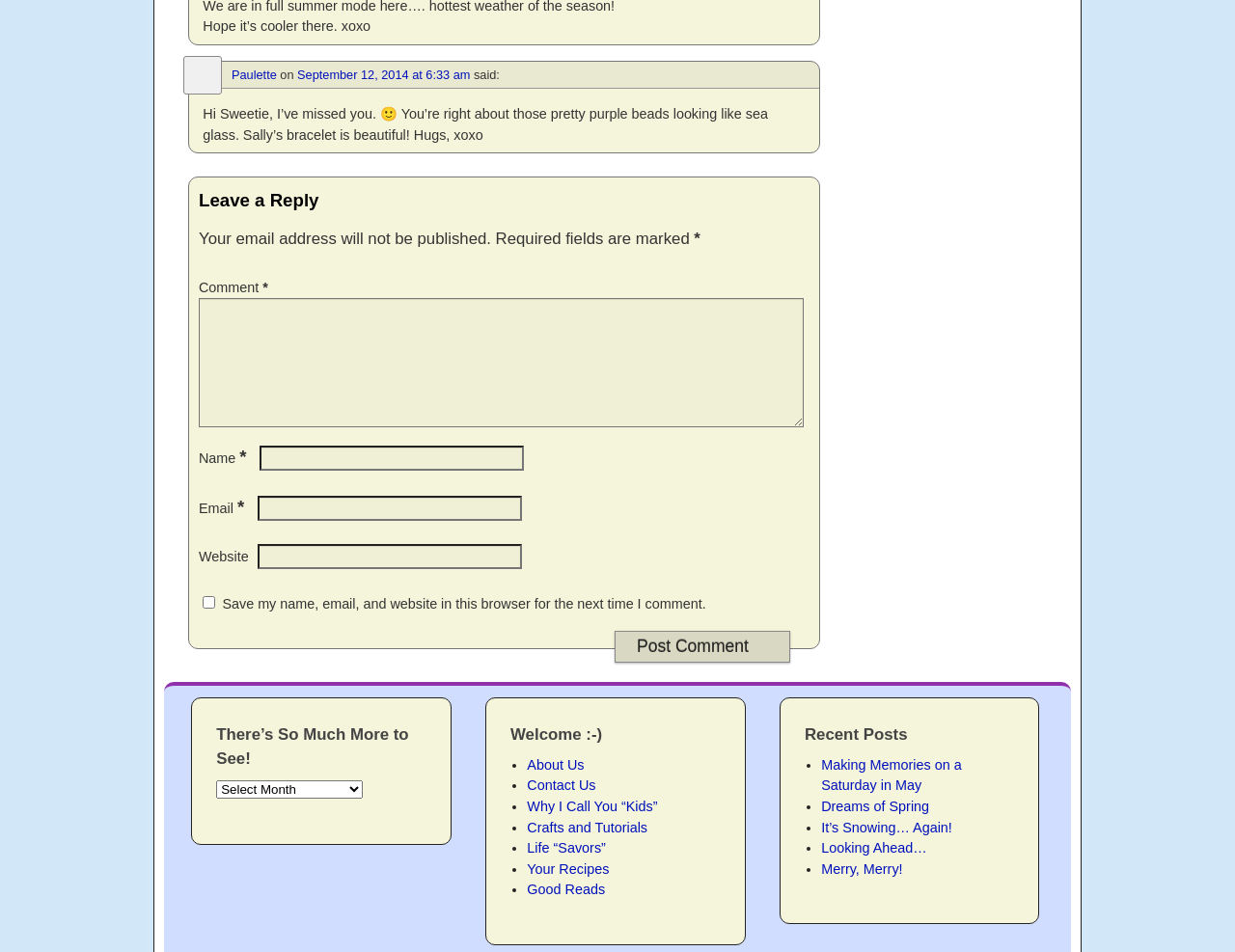Please indicate the bounding box coordinates for the clickable area to complete the following task: "Click on the 'Post Comment' button". The coordinates should be specified as four float numbers between 0 and 1, i.e., [left, top, right, bottom].

[0.498, 0.663, 0.64, 0.696]